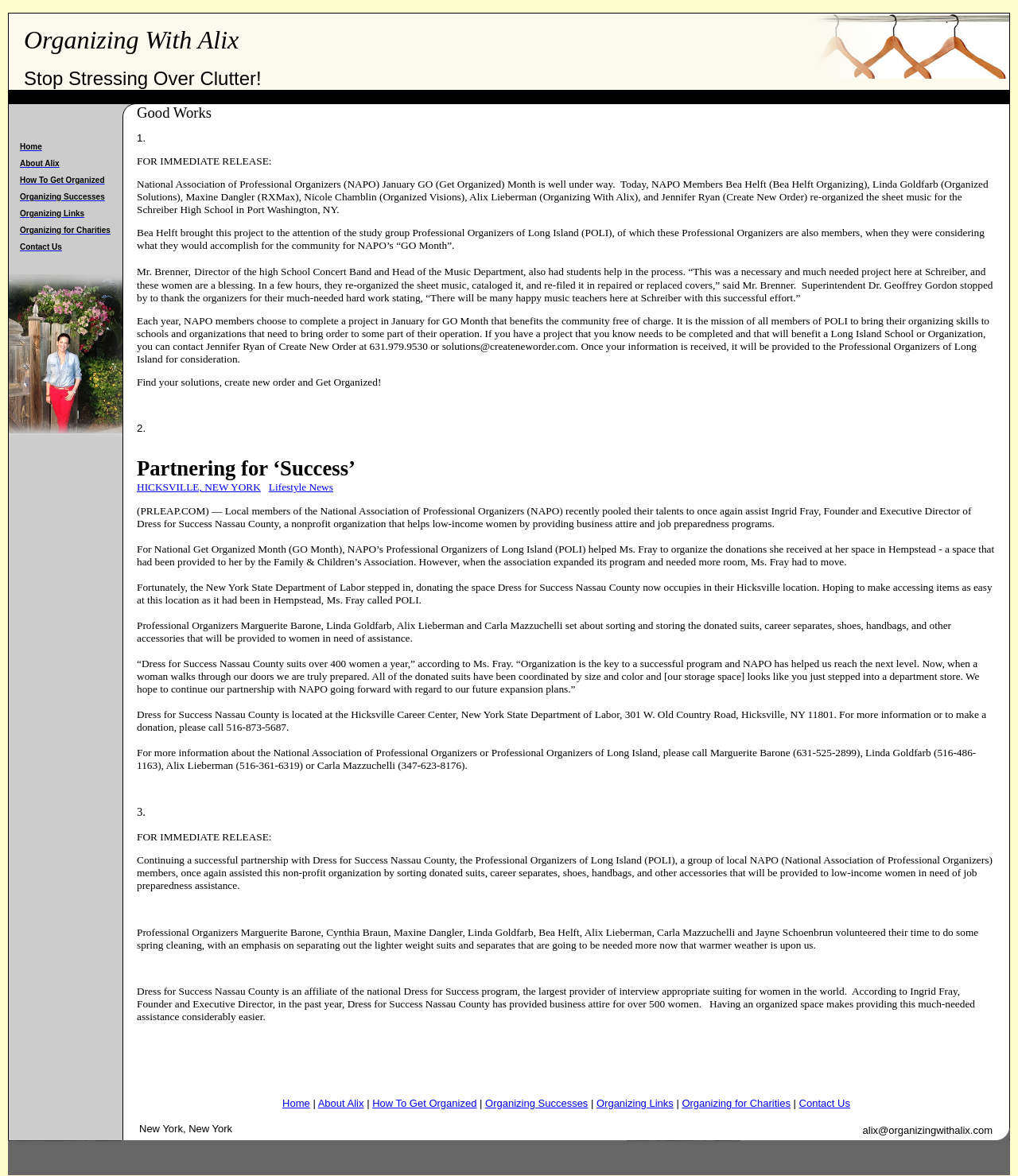Determine which piece of text is the heading of the webpage and provide it.

Partnering for ‘Success’